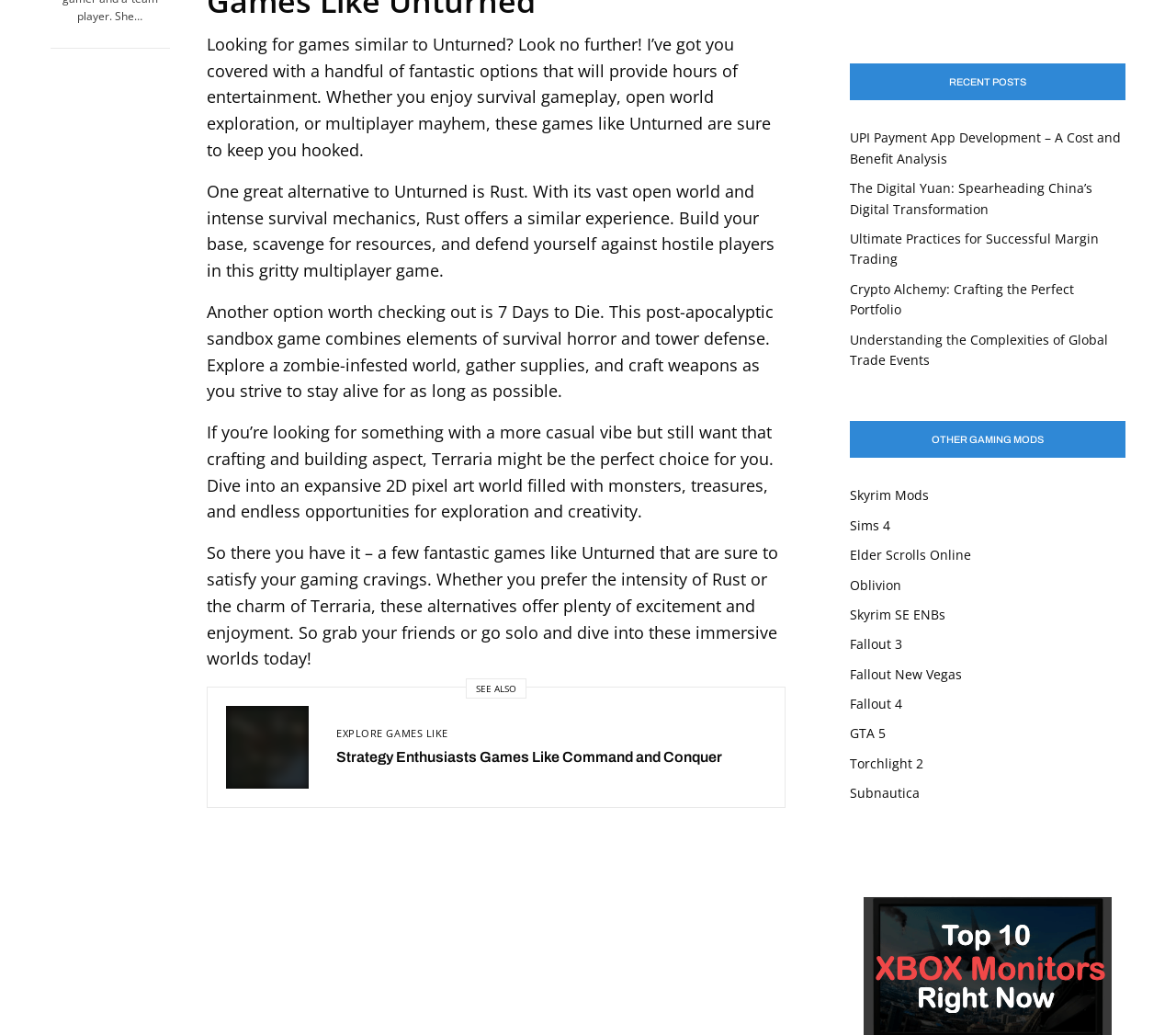Can you give a comprehensive explanation to the question given the content of the image?
How many games are mentioned as alternatives to Unturned?

The webpage mentions four games as alternatives to Unturned, namely Rust, 7 Days to Die, Terraria, and another game mentioned in the 'SEE ALSO' section.